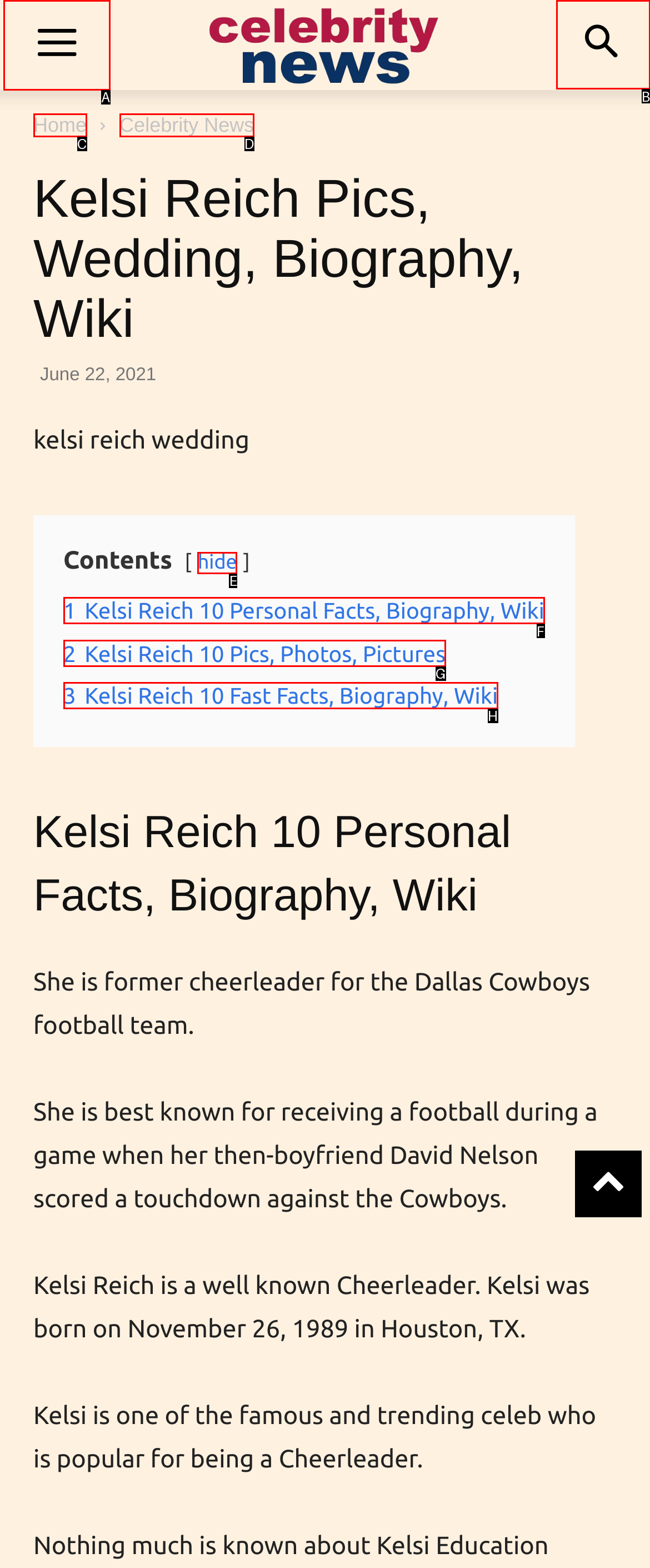Tell me which option I should click to complete the following task: Search for celebrity news Answer with the option's letter from the given choices directly.

B